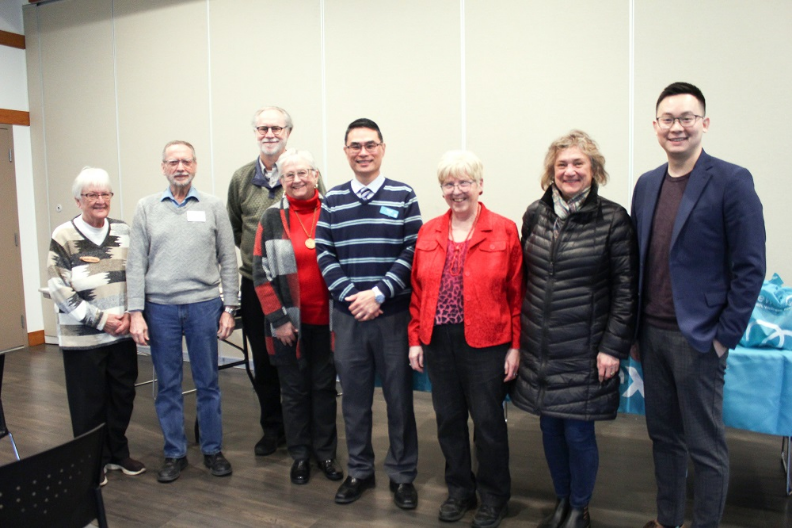How many people are standing beside the man in the forefront?
Look at the image and respond to the question as thoroughly as possible.

The man in the forefront is flanked by eight other attendees, including seniors and younger adults, who display friendly expressions, indicating a sense of camaraderie and community engagement.